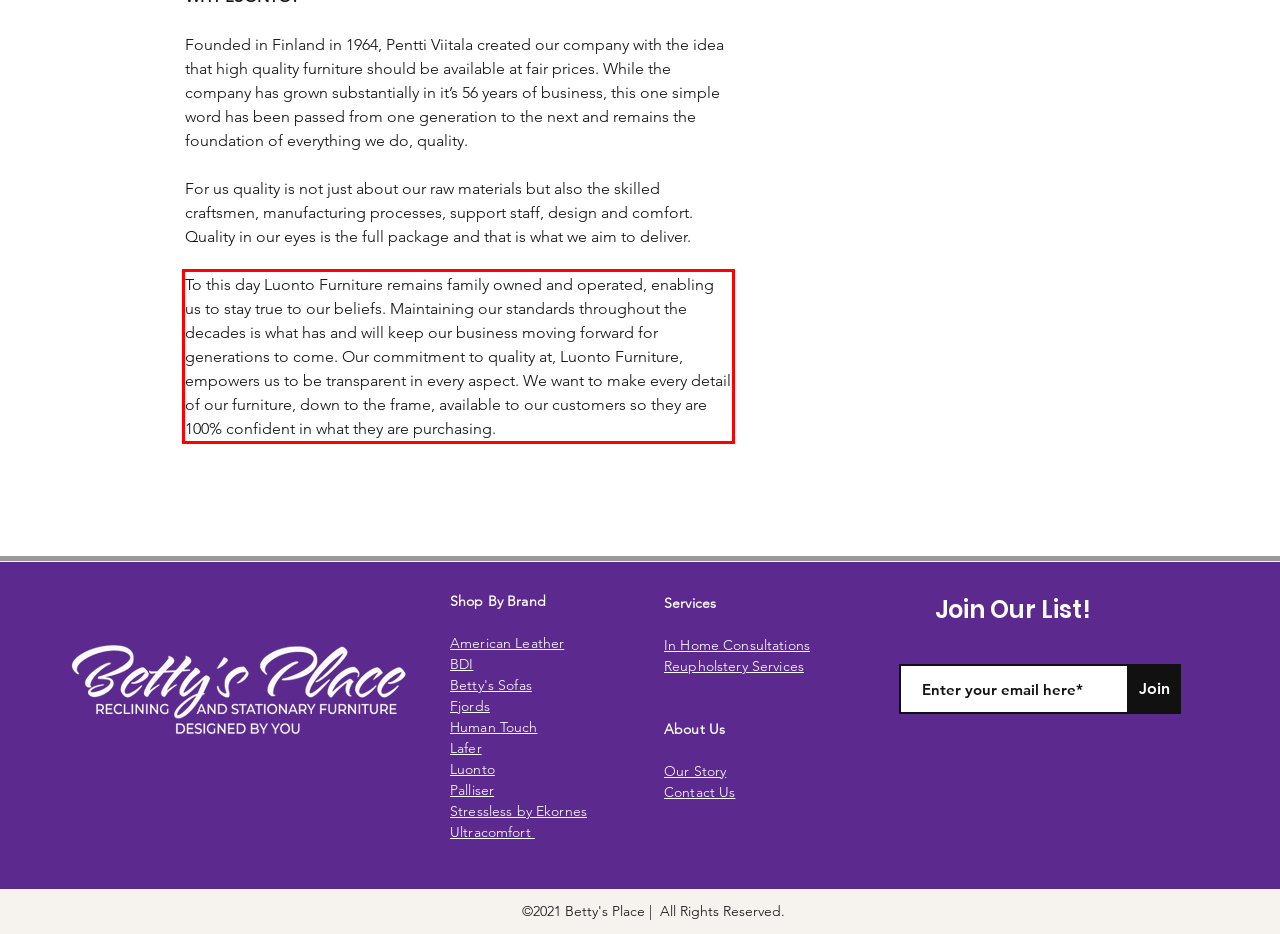You are provided with a screenshot of a webpage containing a red bounding box. Please extract the text enclosed by this red bounding box.

To this day Luonto Furniture remains family owned and operated, enabling us to stay true to our beliefs. Maintaining our standards throughout the decades is what has and will keep our business moving forward for generations to come. Our commitment to quality at, Luonto Furniture, empowers us to be transparent in every aspect. We want to make every detail of our furniture, down to the frame, available to our customers so they are 100% confident in what they are purchasing.